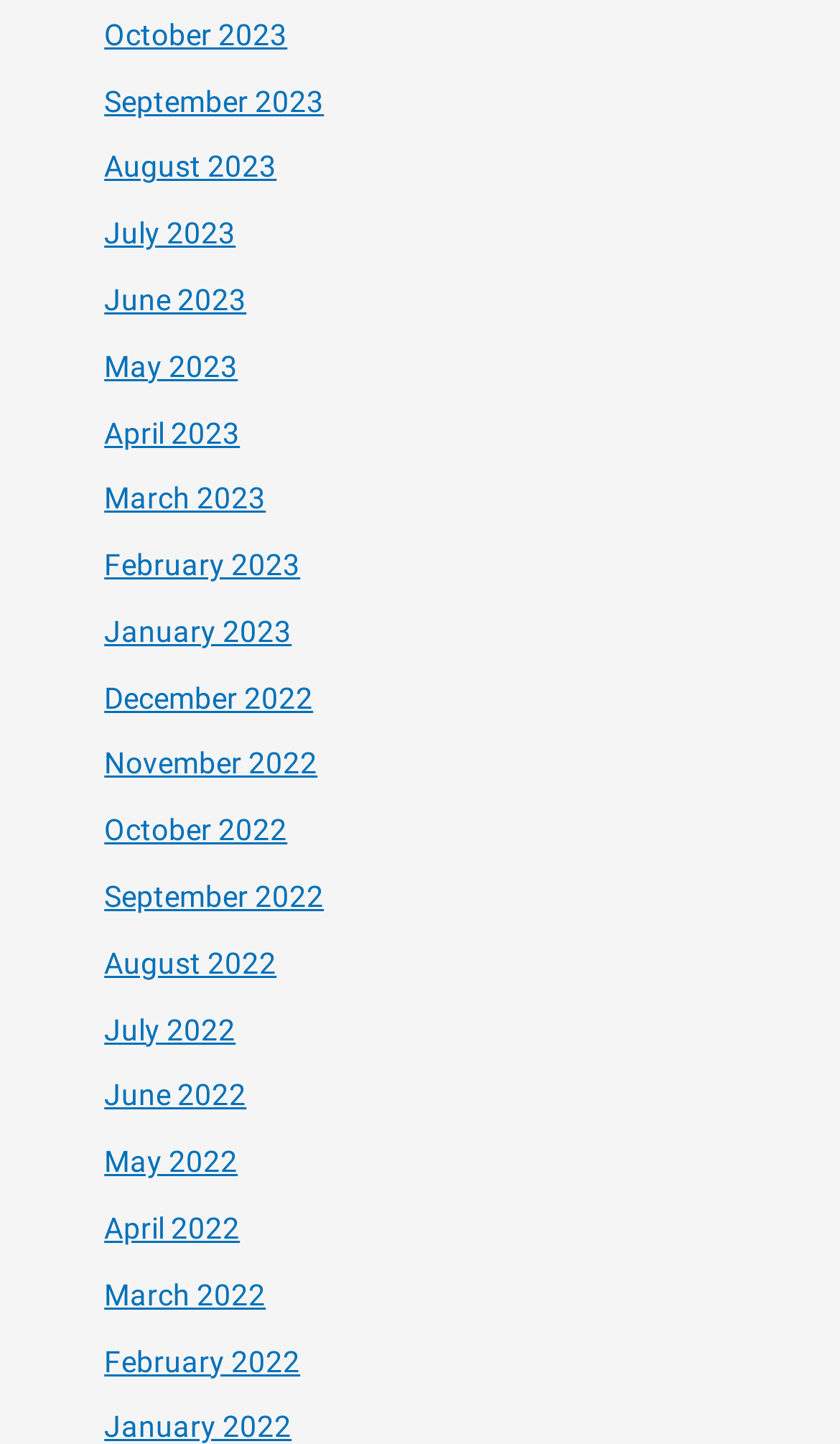What is the earliest month listed?
Using the information from the image, provide a comprehensive answer to the question.

By examining the list of links, I can see that the bottommost link is 'January 2022', which suggests that it is the earliest month listed.